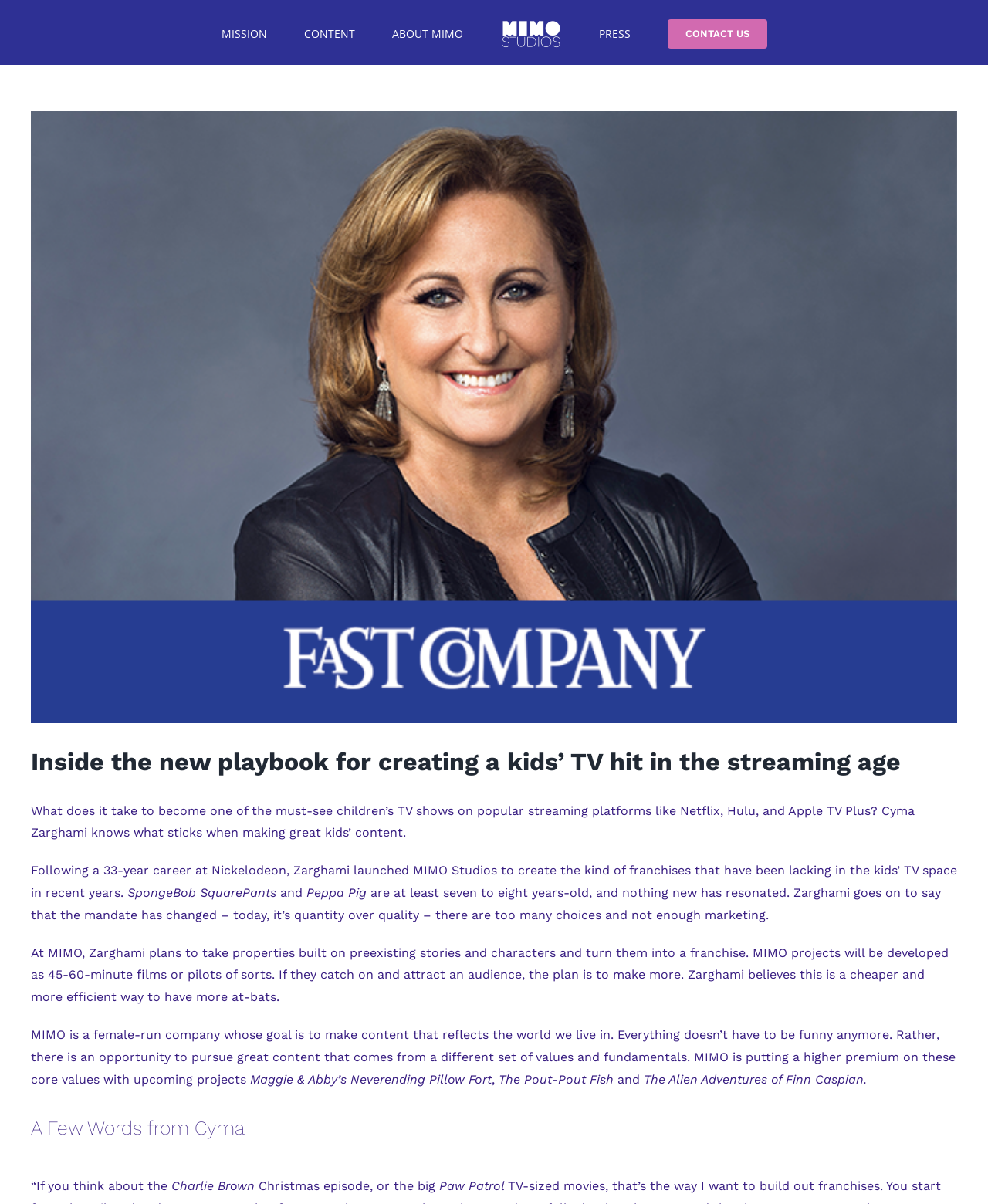Can you specify the bounding box coordinates for the region that should be clicked to fulfill this instruction: "View the 'MIMO Logo'".

[0.506, 0.013, 0.568, 0.041]